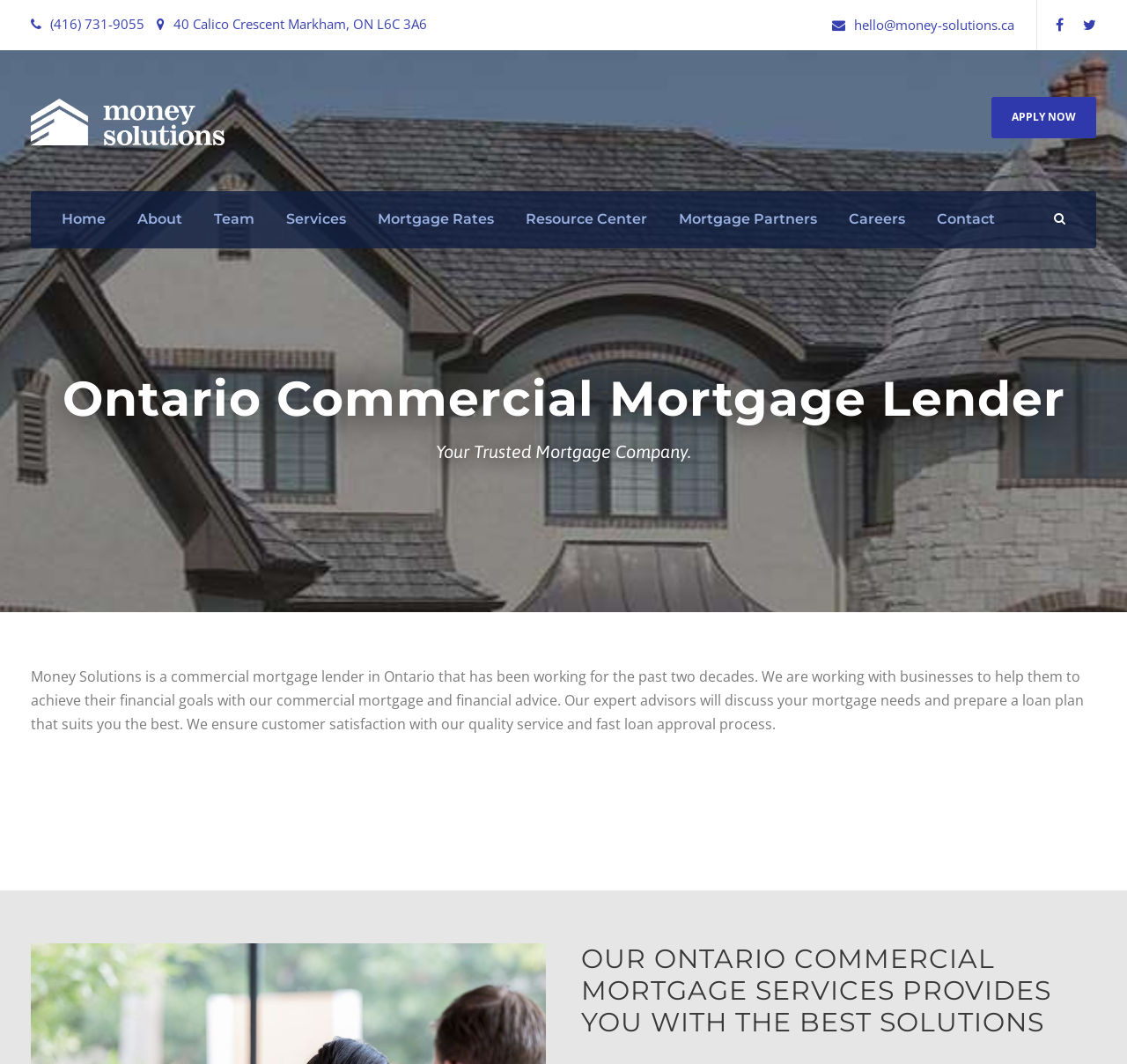What type of services does the mortgage lender provide?
Kindly offer a detailed explanation using the data available in the image.

The type of services provided by the mortgage lender can be inferred from the text on the webpage, which mentions commercial mortgage services, and also from the heading 'OUR ONTARIO COMMERCIAL MORTGAGE SERVICES PROVIDES YOU WITH THE BEST SOLUTIONS'.